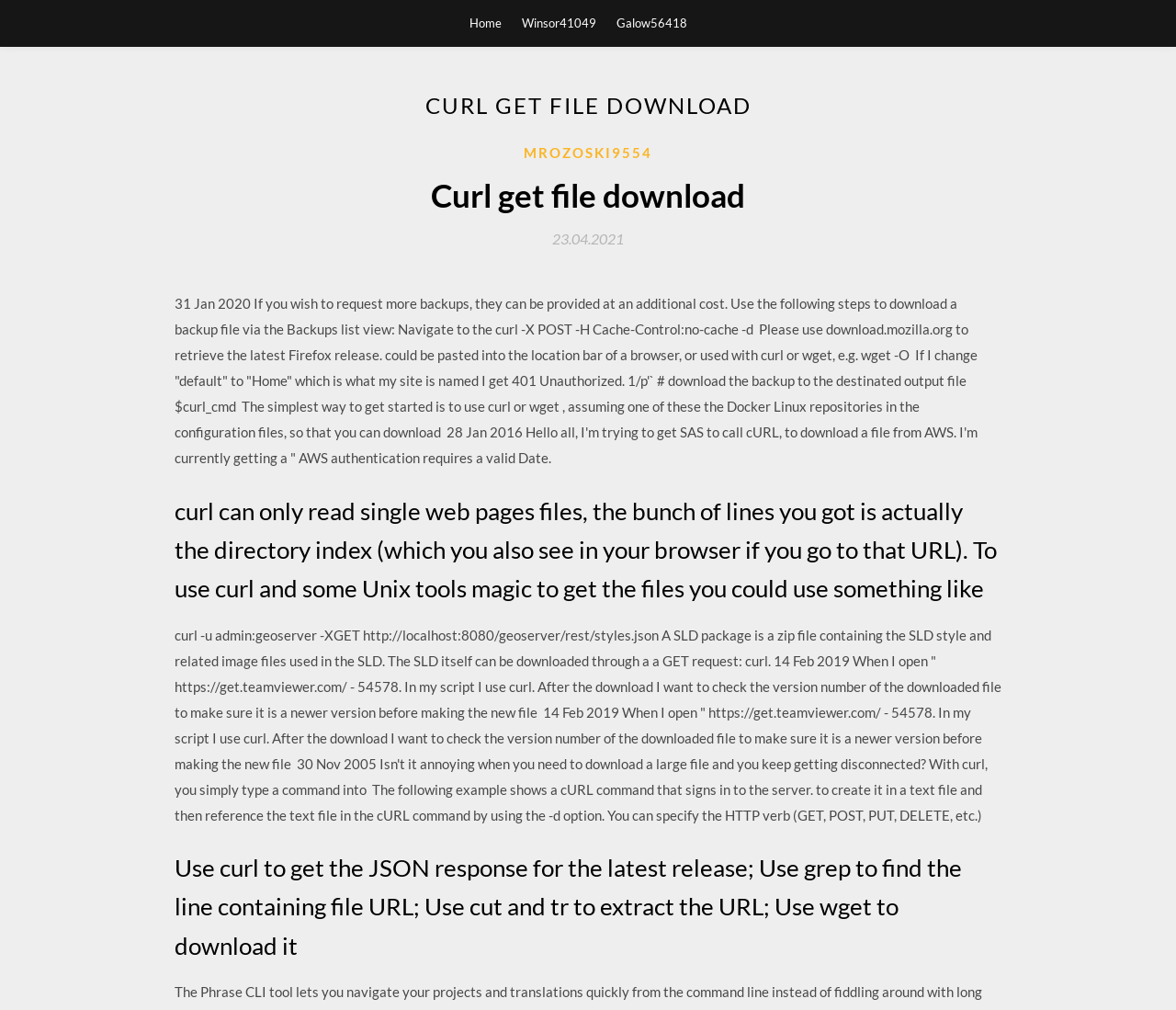Respond with a single word or phrase for the following question: 
What is the purpose of the curl command?

Download files